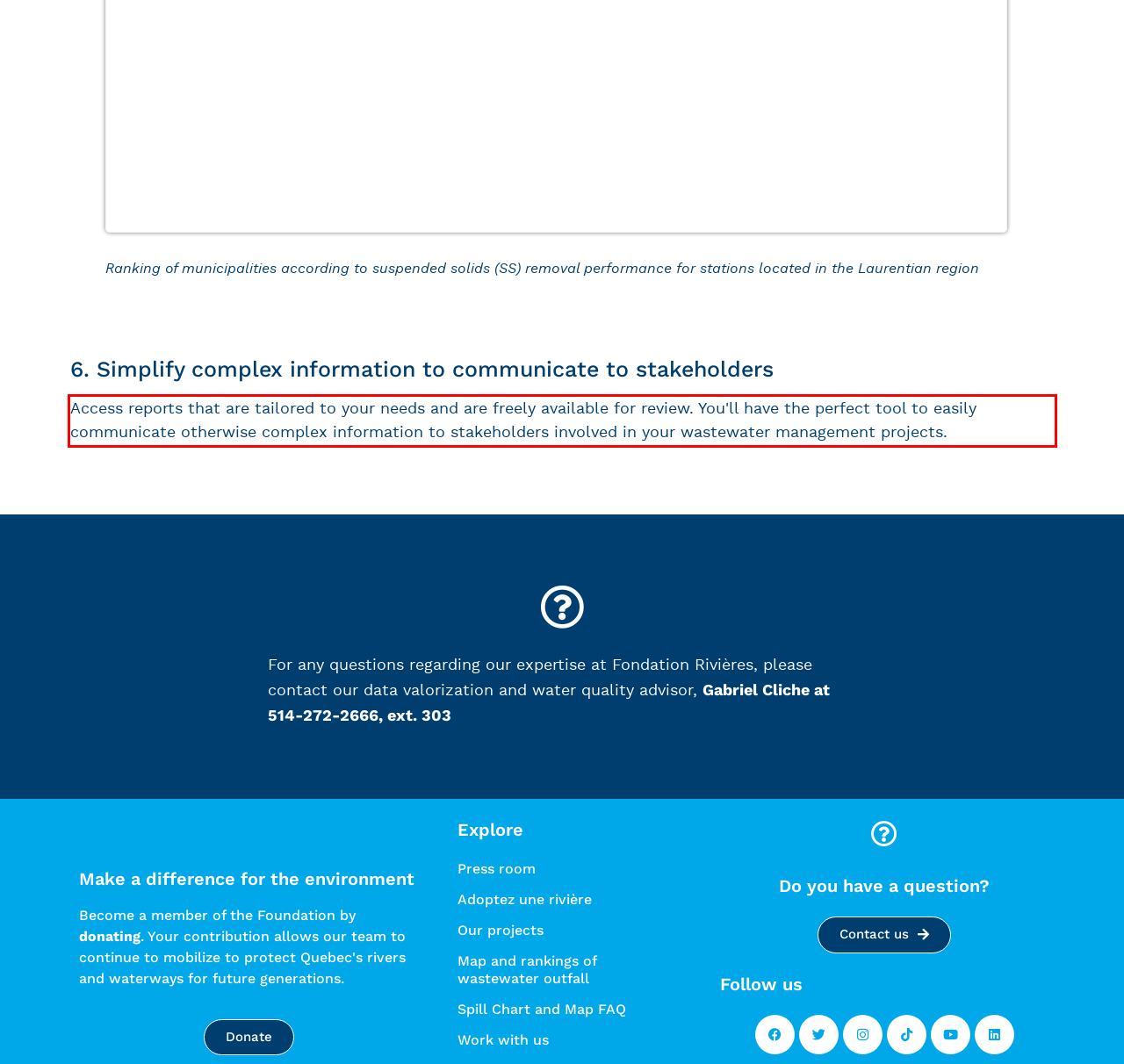You are provided with a screenshot of a webpage that includes a UI element enclosed in a red rectangle. Extract the text content inside this red rectangle.

Access reports that are tailored to your needs and are freely available for review. You'll have the perfect tool to easily communicate otherwise complex information to stakeholders involved in your wastewater management projects.